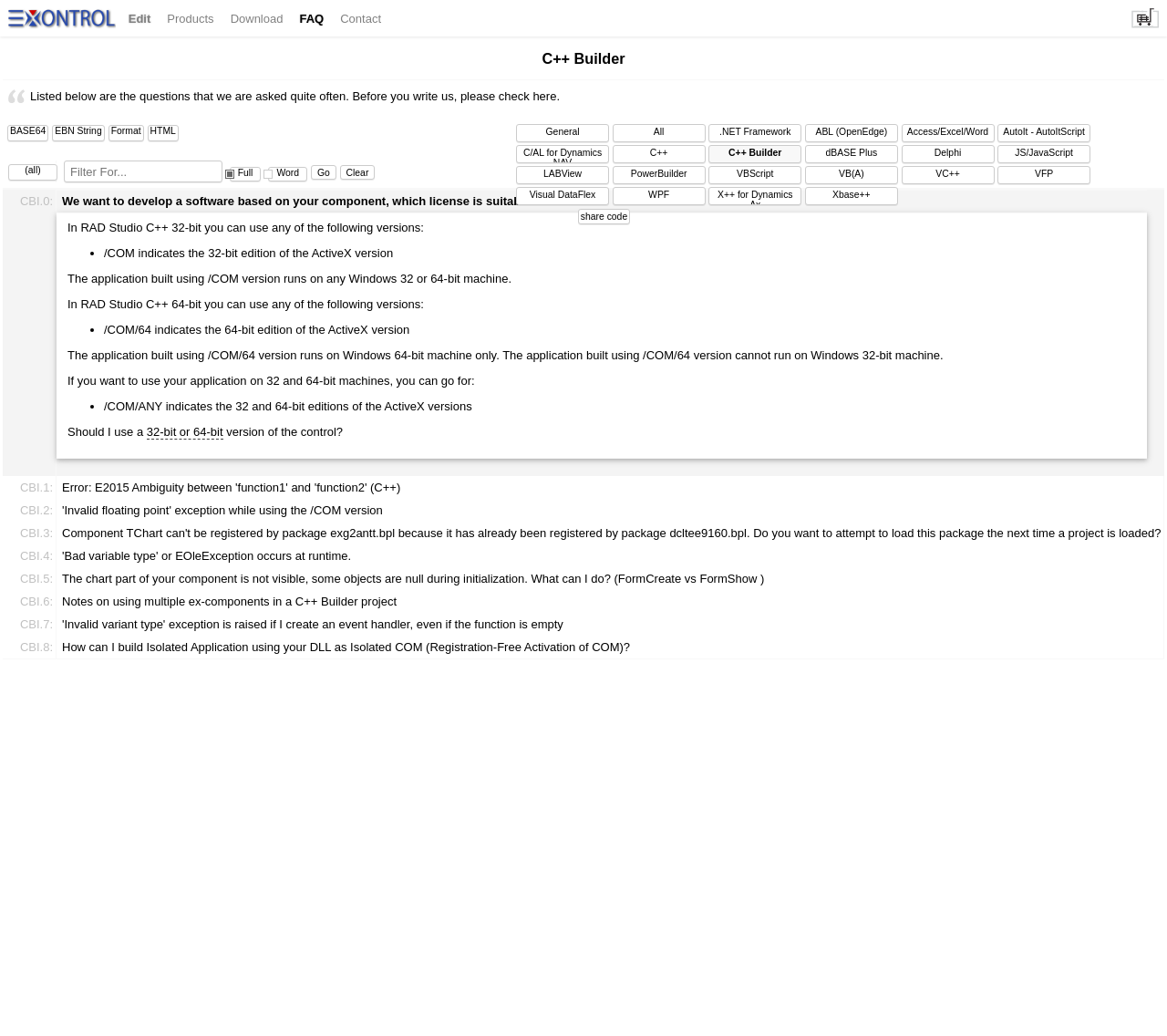Please locate the bounding box coordinates of the element's region that needs to be clicked to follow the instruction: "Click the 'BASE64' link". The bounding box coordinates should be provided as four float numbers between 0 and 1, i.e., [left, top, right, bottom].

[0.006, 0.121, 0.042, 0.136]